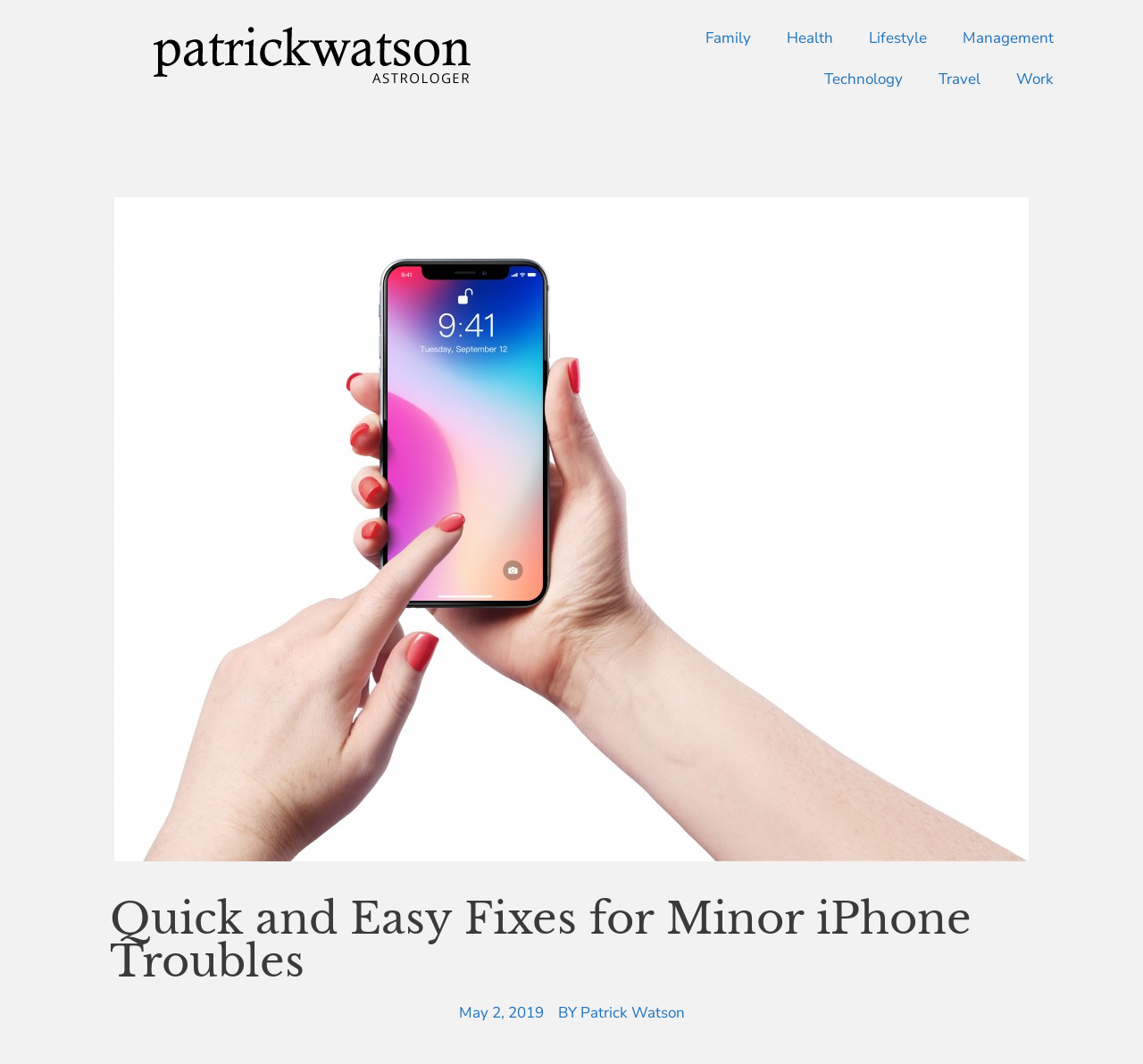Describe all visible elements and their arrangement on the webpage.

The webpage appears to be a blog post about iPhone troubleshooting methods. At the top left corner, there is a logo of "Patrick Watson Astrologer" which is a clickable link. To the right of the logo, there are several category links, including "Family", "Health", "Lifestyle", "Management", "Technology", "Travel", and "Work", arranged horizontally.

Below the category links, there is a large image of a woman using her iPhone, taking up most of the width of the page. The image is positioned near the top of the page, leaving some space above it.

Further down the page, there is a heading that reads "Quick and Easy Fixes for Minor iPhone Troubles". Below the heading, there is a section that displays the publication date of the post, "May 2, 2019", and the author's name, "BY Patrick Watson", positioned side by side.